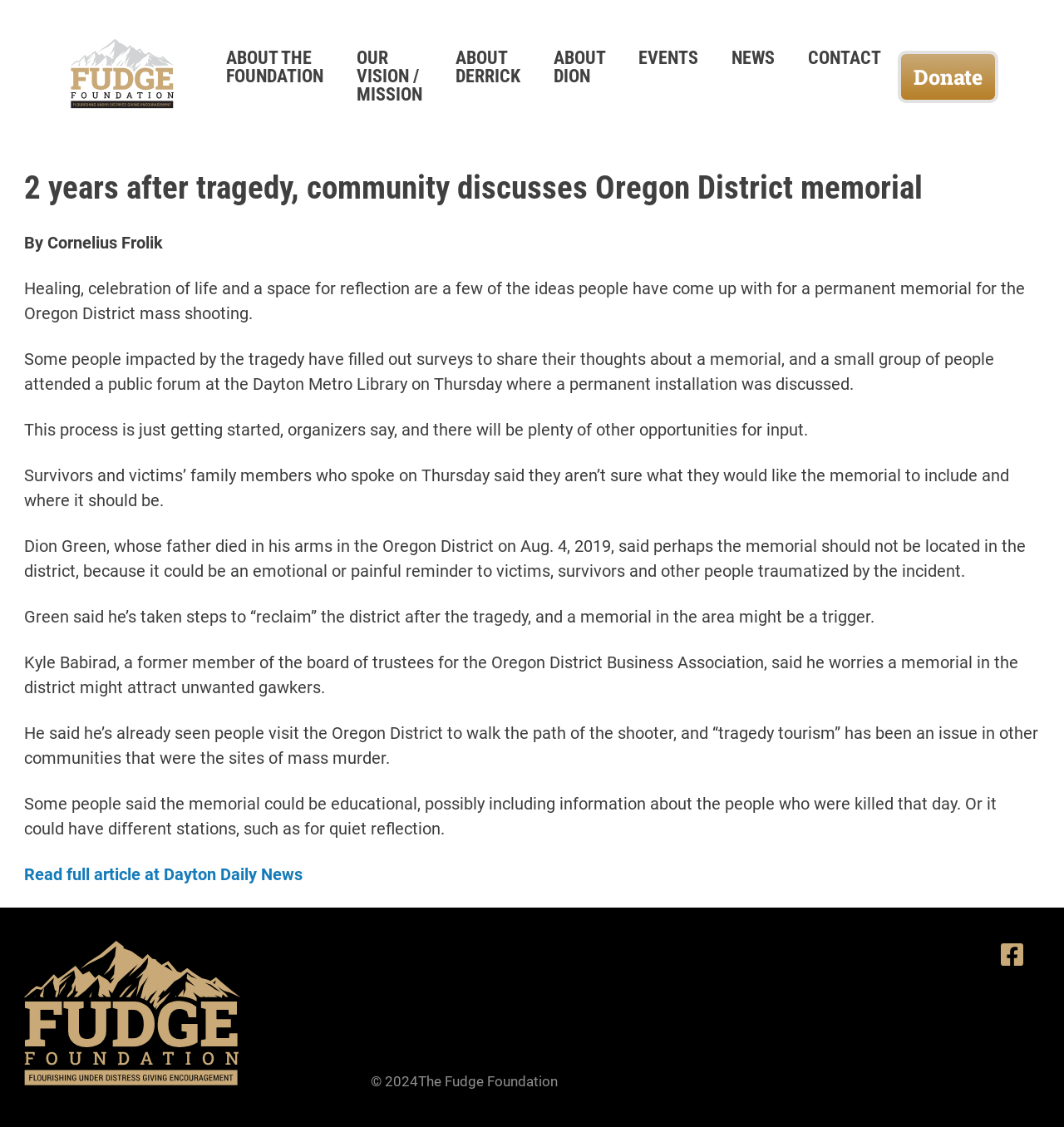Predict the bounding box coordinates for the UI element described as: "ABOUT DERRICK". The coordinates should be four float numbers between 0 and 1, presented as [left, top, right, bottom].

[0.428, 0.042, 0.489, 0.077]